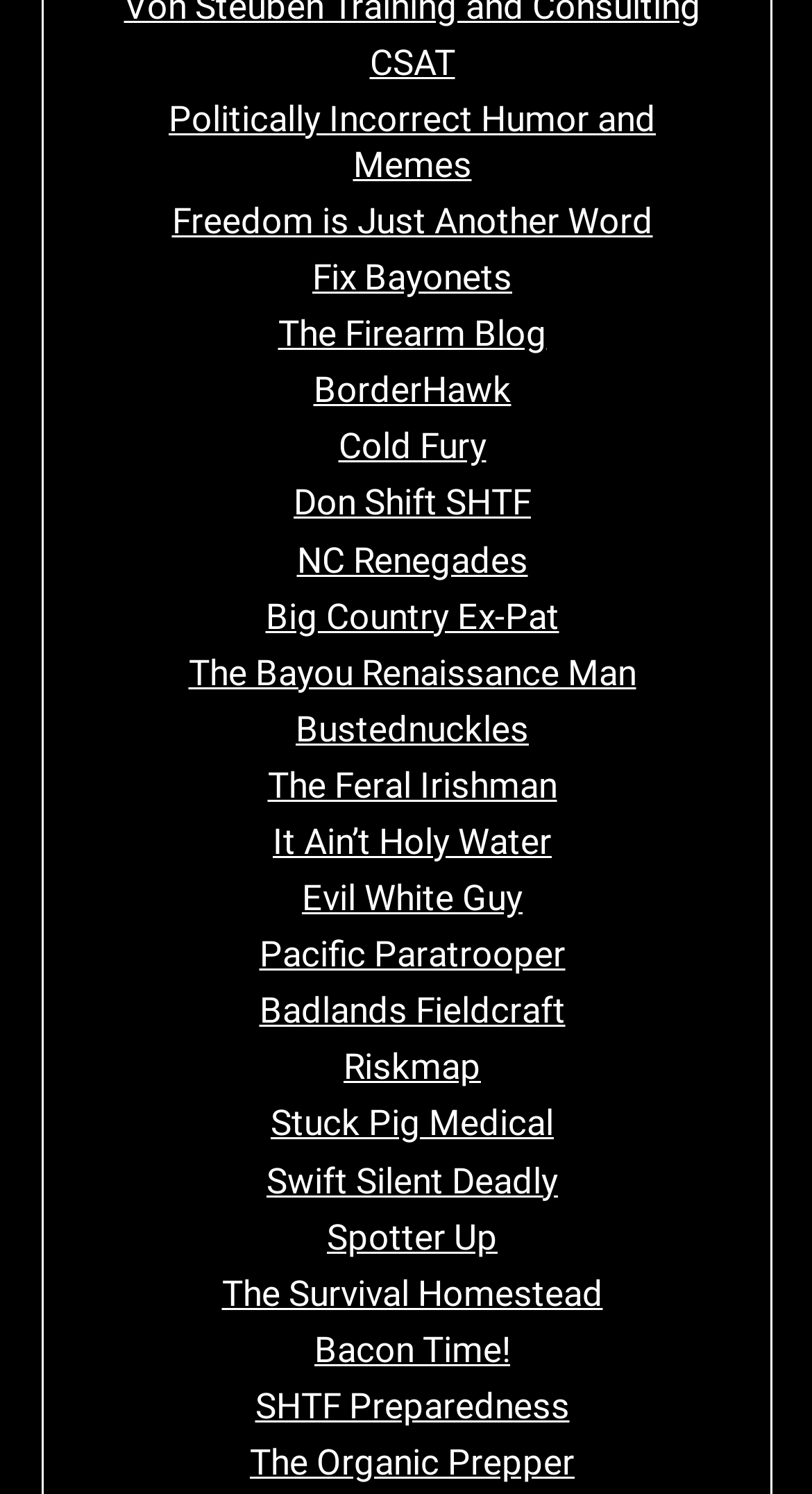Determine the bounding box coordinates of the region to click in order to accomplish the following instruction: "Explore The Firearm Blog". Provide the coordinates as four float numbers between 0 and 1, specifically [left, top, right, bottom].

[0.342, 0.209, 0.673, 0.237]